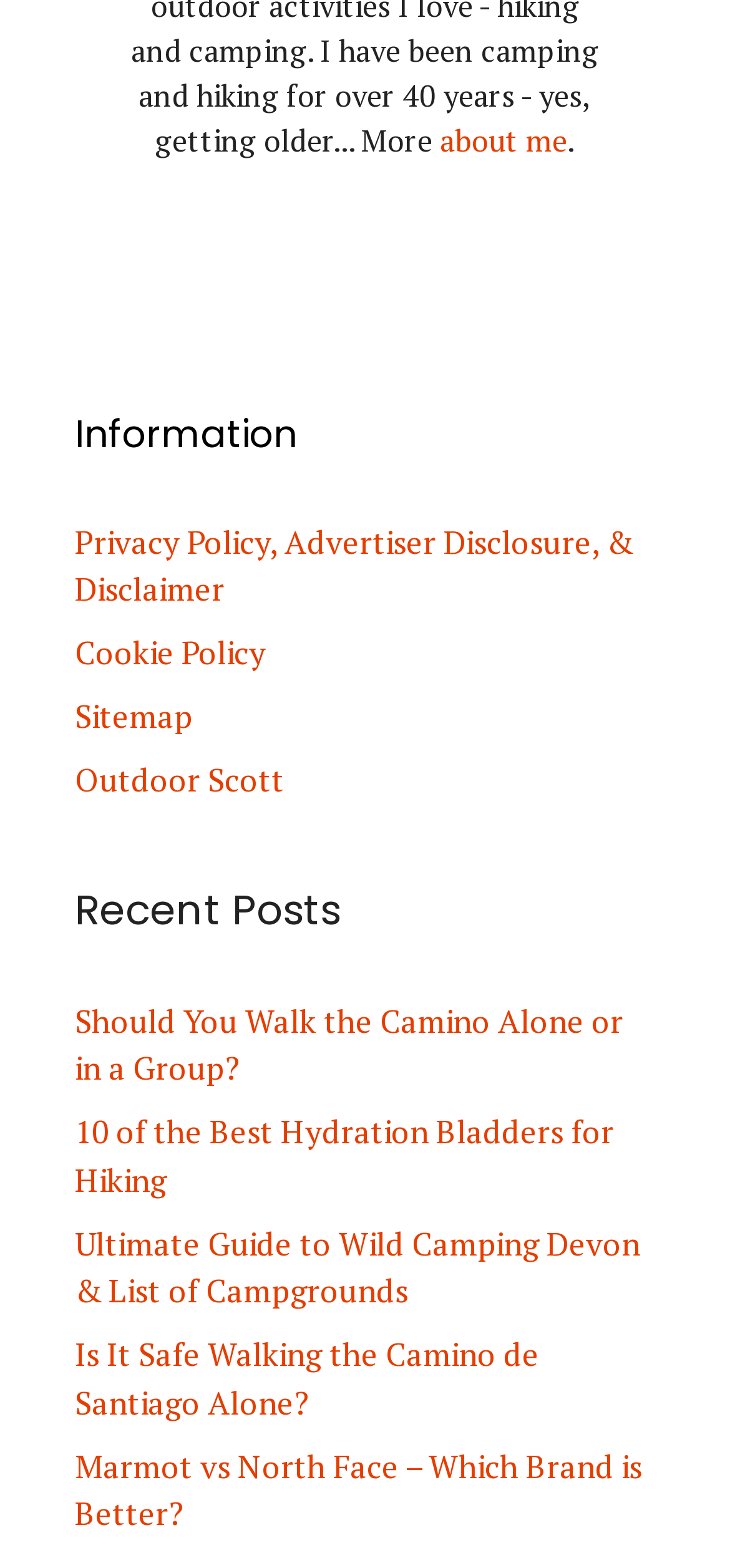Determine the bounding box coordinates of the element that should be clicked to execute the following command: "learn about hydration bladders for hiking".

[0.103, 0.708, 0.841, 0.766]